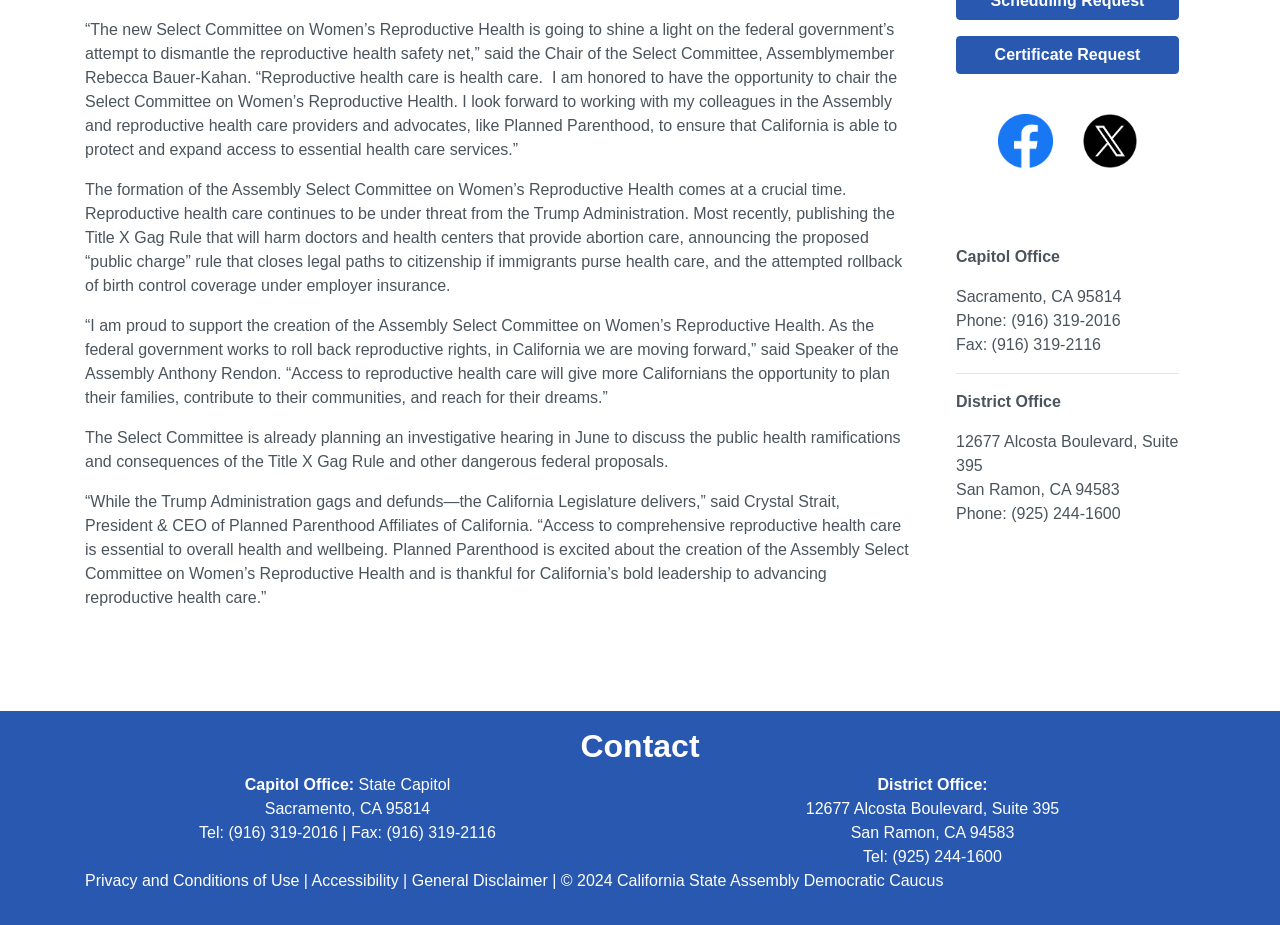Find the bounding box of the element with the following description: "alt="facebook icon"". The coordinates must be four float numbers between 0 and 1, formatted as [left, top, right, bottom].

[0.78, 0.142, 0.822, 0.16]